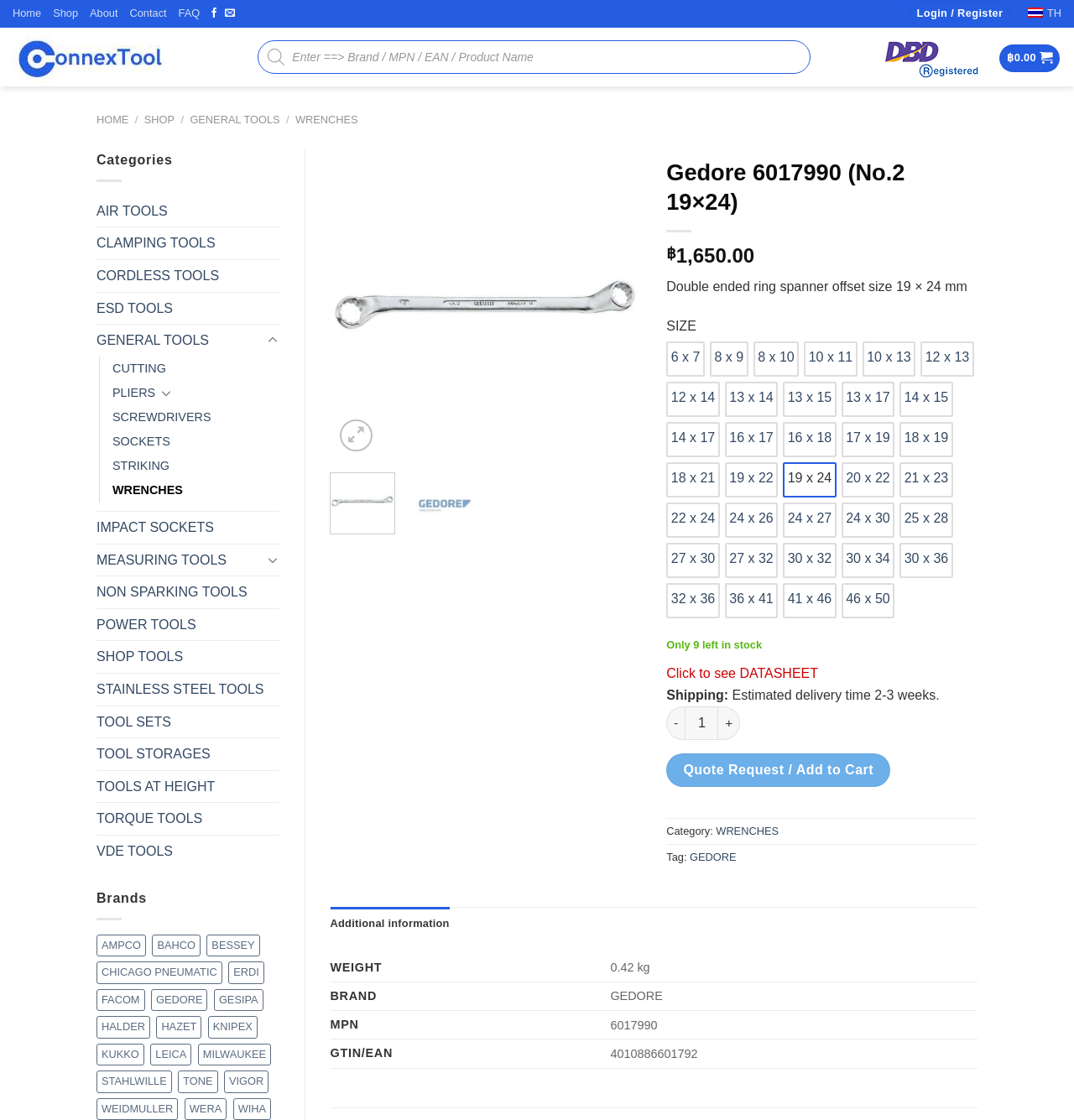Given the element description: "IMPACT SOCKETS", predict the bounding box coordinates of the UI element it refers to, using four float numbers between 0 and 1, i.e., [left, top, right, bottom].

[0.09, 0.457, 0.26, 0.485]